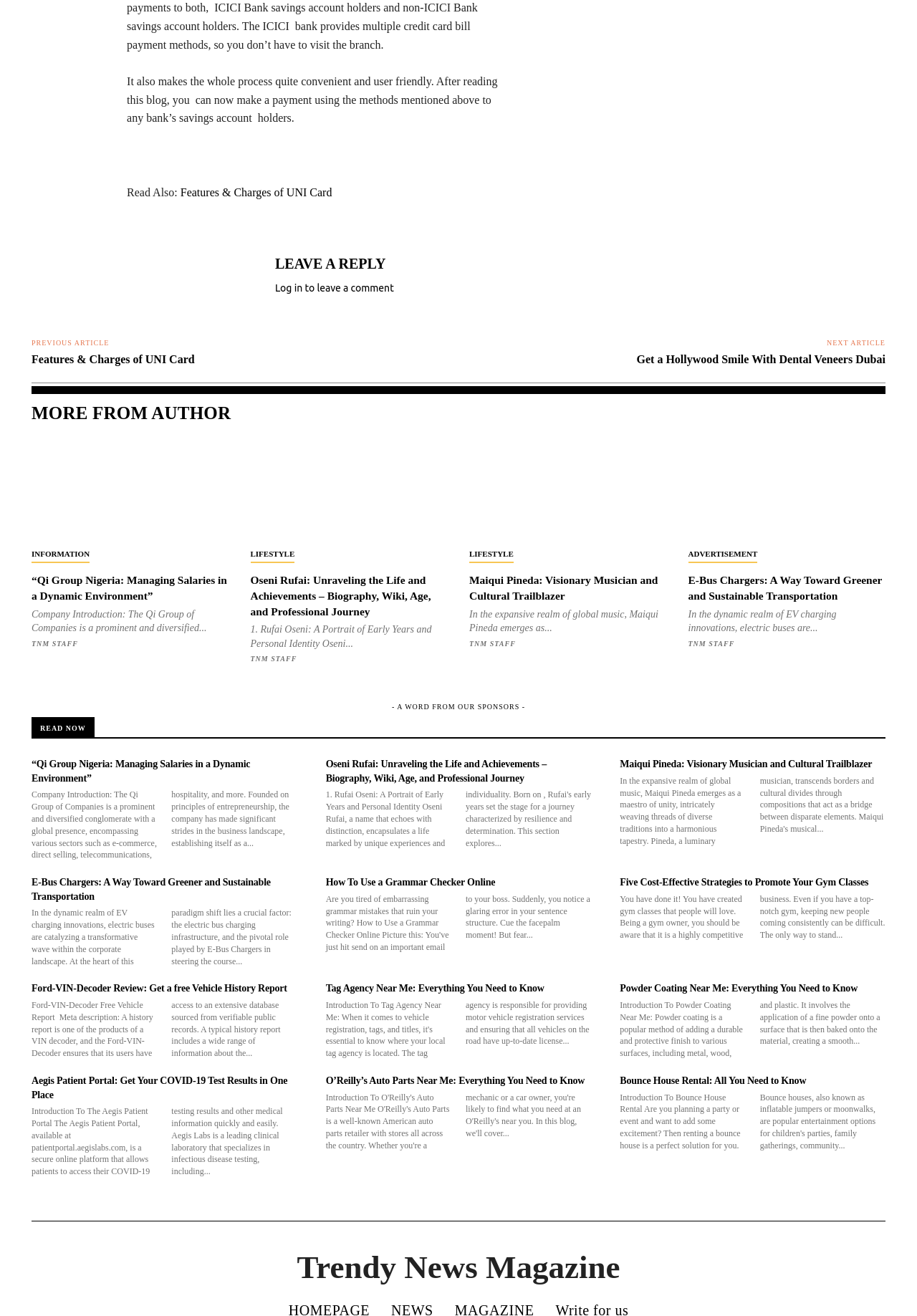Please determine the bounding box coordinates of the section I need to click to accomplish this instruction: "Get information about E-Bus Chargers".

[0.75, 0.335, 0.966, 0.41]